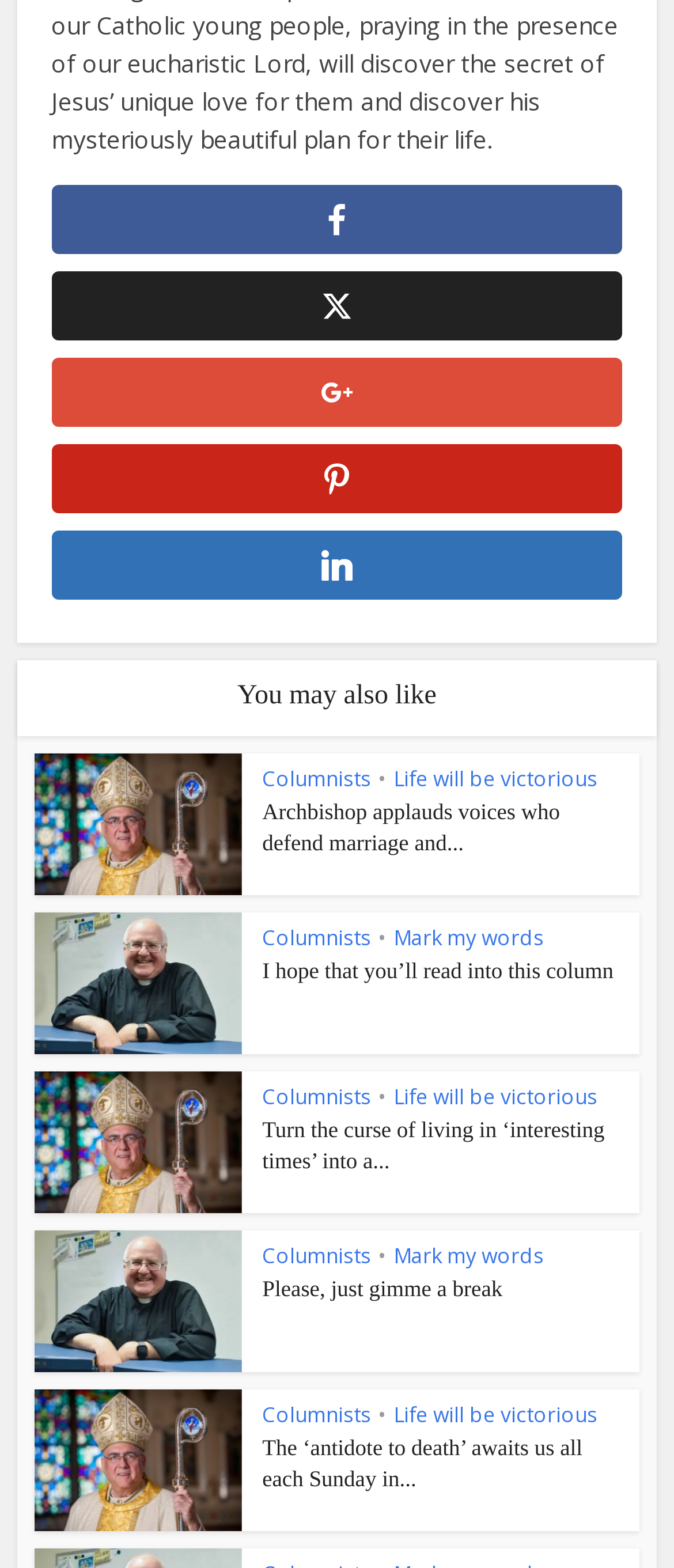Find the bounding box coordinates of the element's region that should be clicked in order to follow the given instruction: "Click on the link 'Columnists'". The coordinates should consist of four float numbers between 0 and 1, i.e., [left, top, right, bottom].

[0.389, 0.487, 0.551, 0.506]